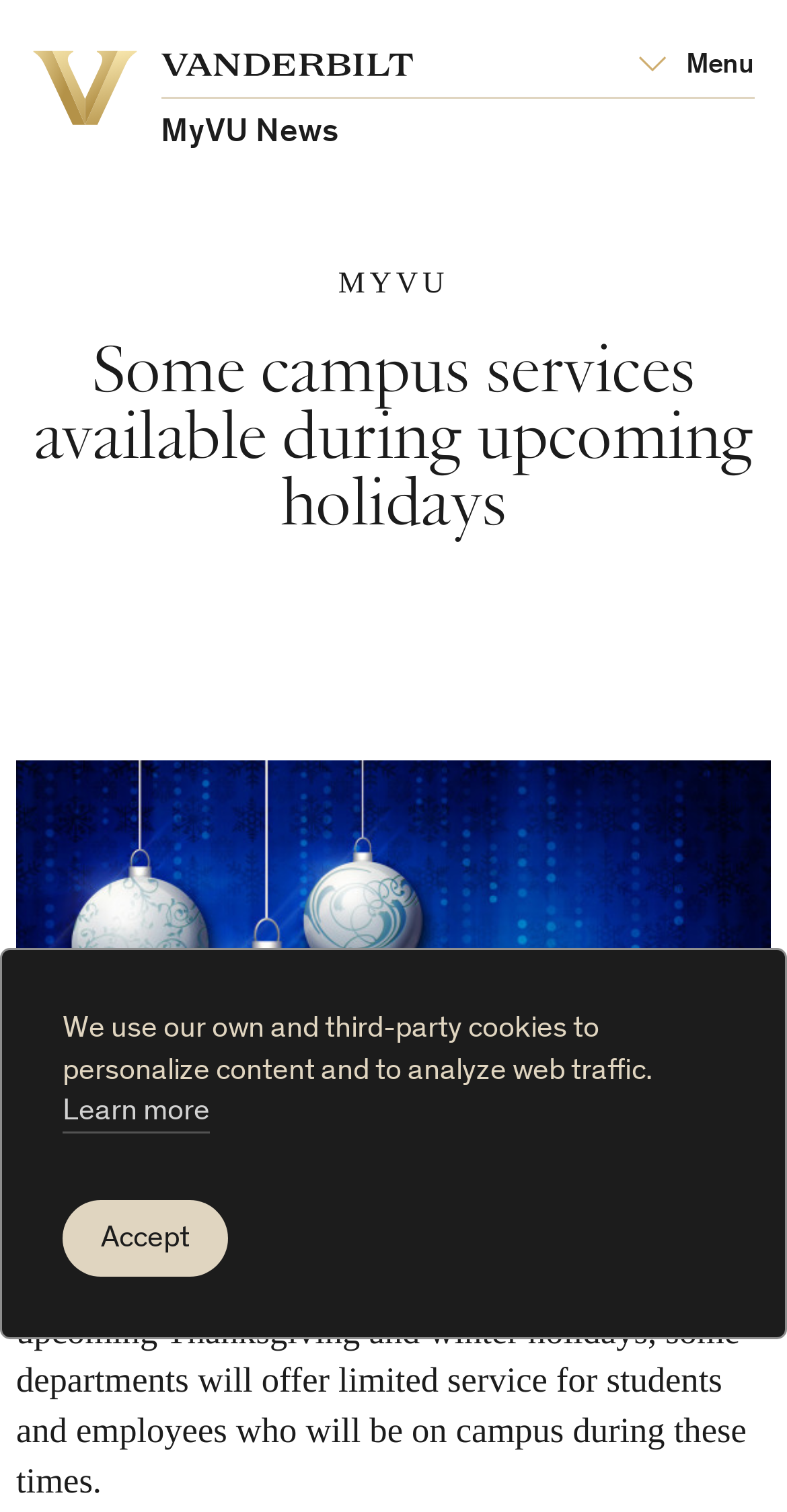What is the purpose of the 'Open Mega Menu' button?
Give a thorough and detailed response to the question.

I inferred the purpose of the button by its name 'Open Mega Menu', which suggests that it will open a menu when clicked.